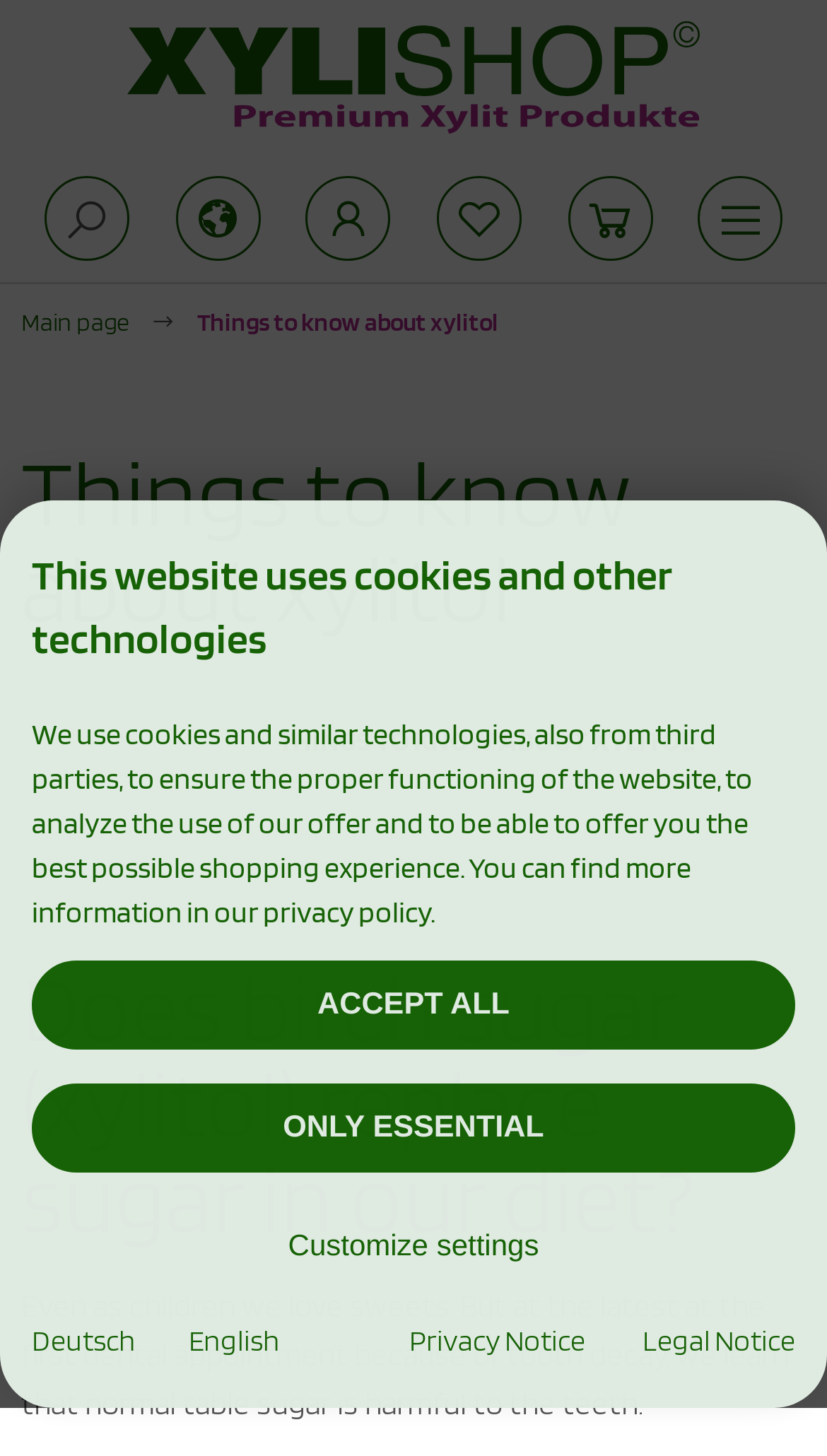Given the element description Deutsch, specify the bounding box coordinates of the corresponding UI element in the format (top-left x, top-left y, bottom-right x, bottom-right y). All values must be between 0 and 1.

[0.038, 0.904, 0.164, 0.938]